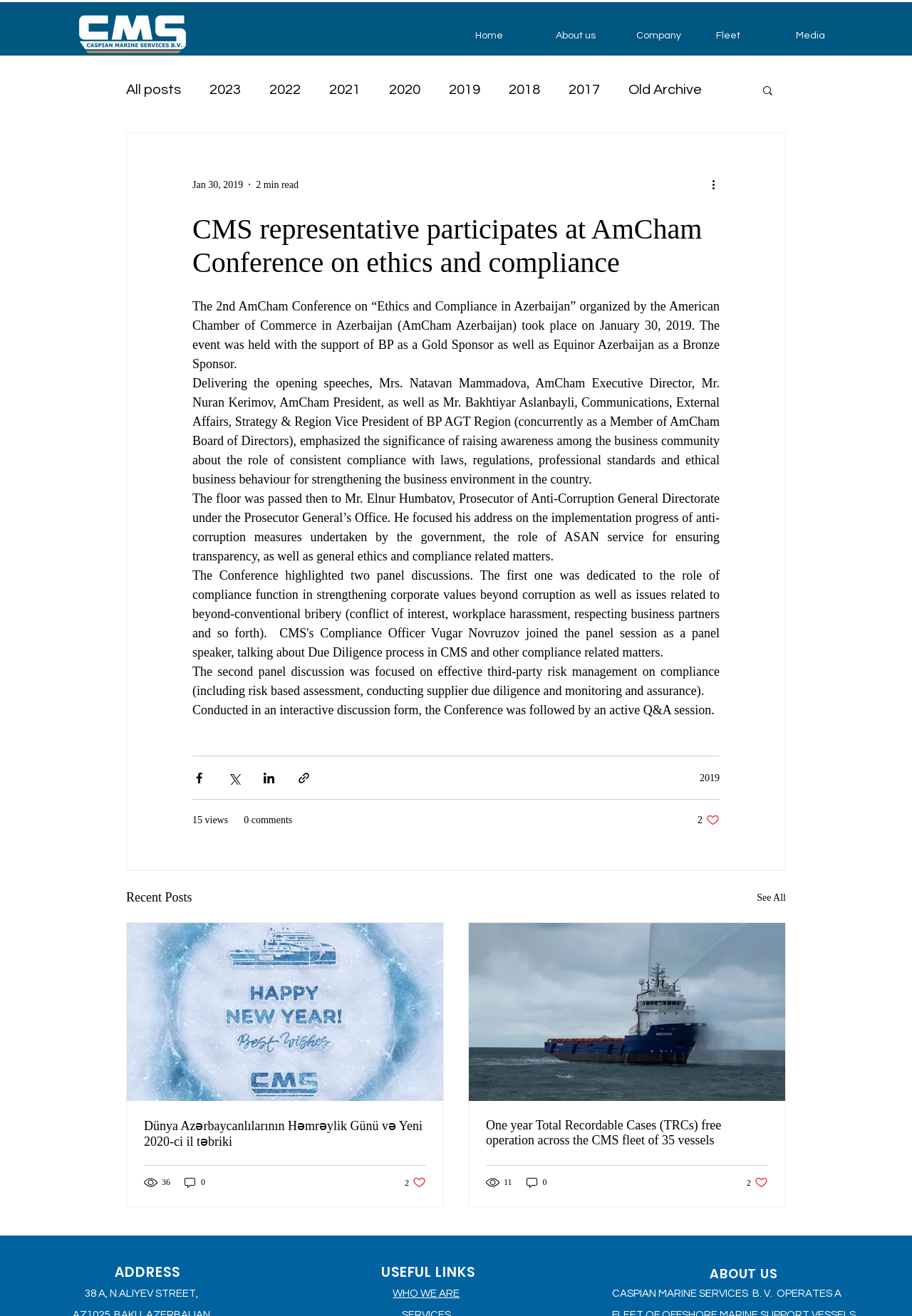Using the provided element description: "2023", determine the bounding box coordinates of the corresponding UI element in the screenshot.

[0.23, 0.063, 0.264, 0.074]